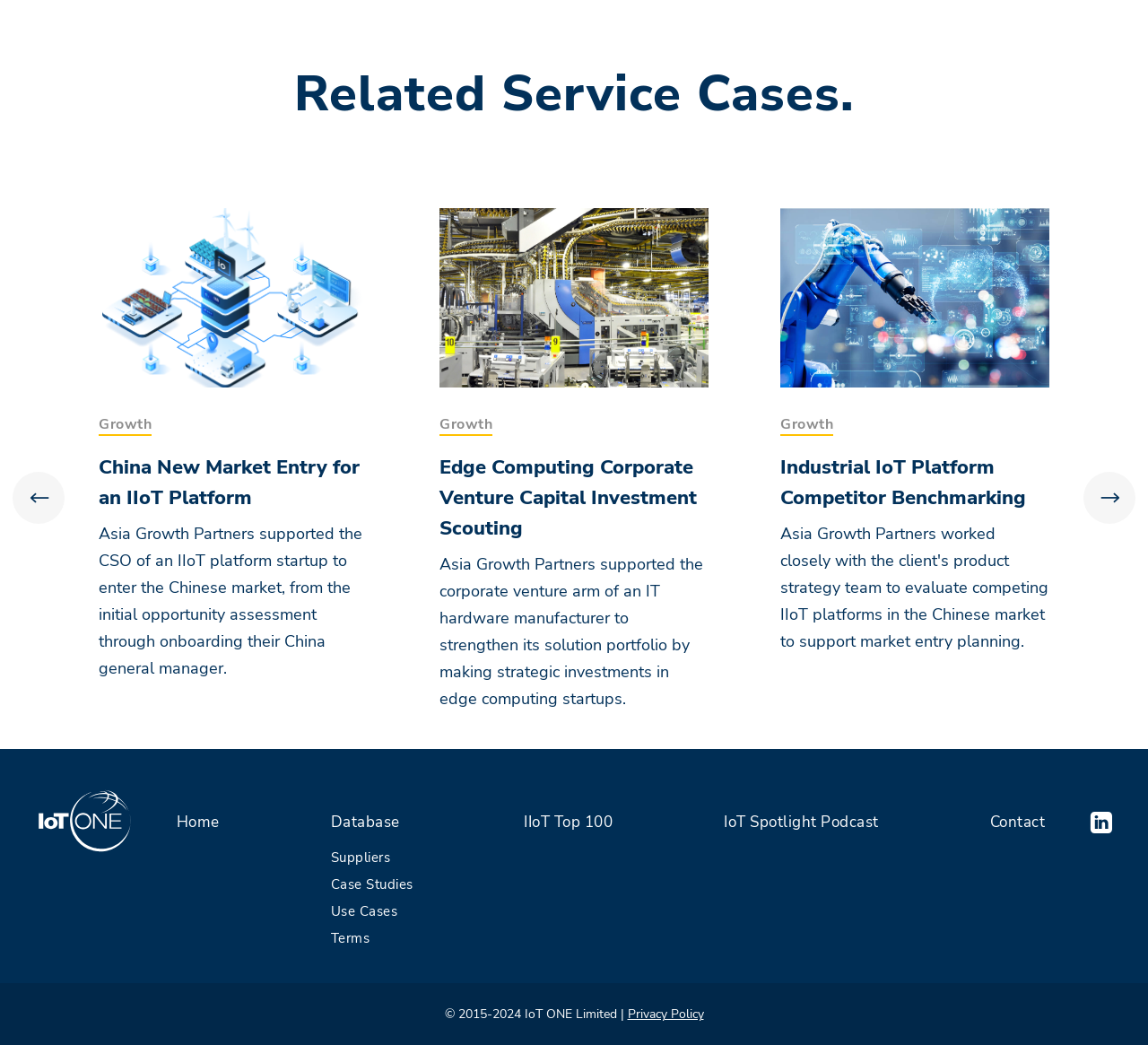Determine the bounding box coordinates of the region I should click to achieve the following instruction: "Contact IoT ONE Limited". Ensure the bounding box coordinates are four float numbers between 0 and 1, i.e., [left, top, right, bottom].

[0.862, 0.777, 0.91, 0.797]